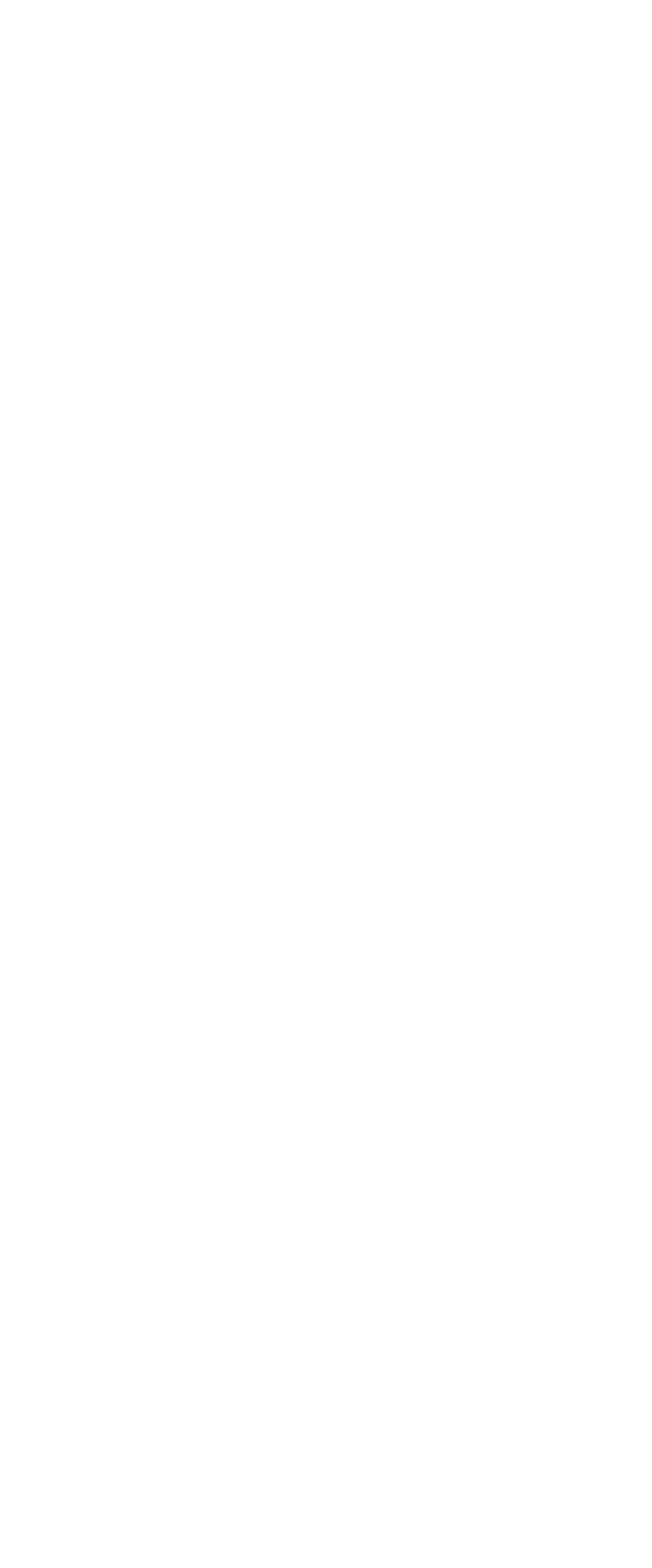Locate the bounding box coordinates of the area to click to fulfill this instruction: "Check out FMTV". The bounding box should be presented as four float numbers between 0 and 1, in the order [left, top, right, bottom].

[0.536, 0.465, 0.669, 0.488]